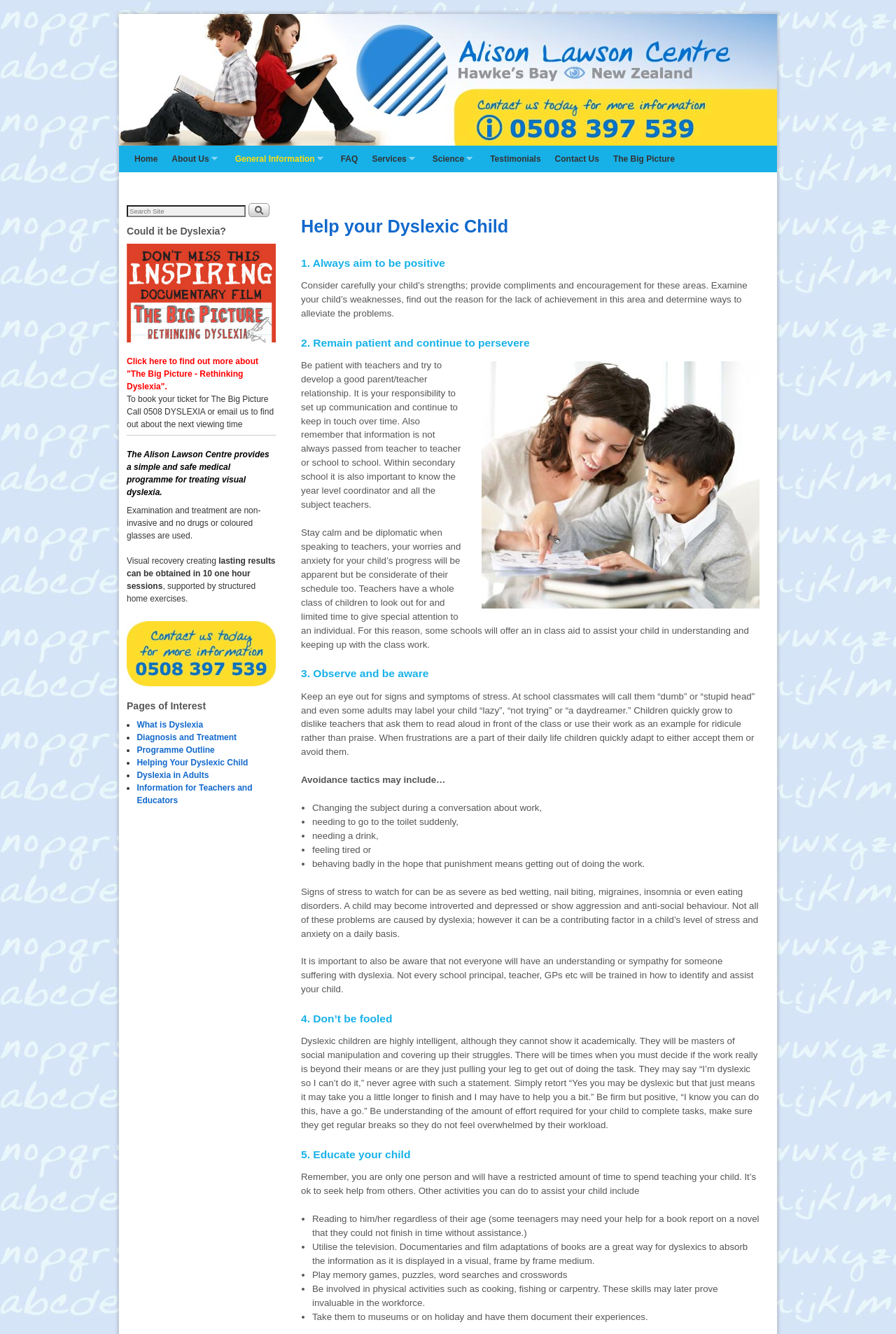What is the name of the centre providing a medical programme for treating visual dyslexia?
Relying on the image, give a concise answer in one word or a brief phrase.

Alison Lawson Centre